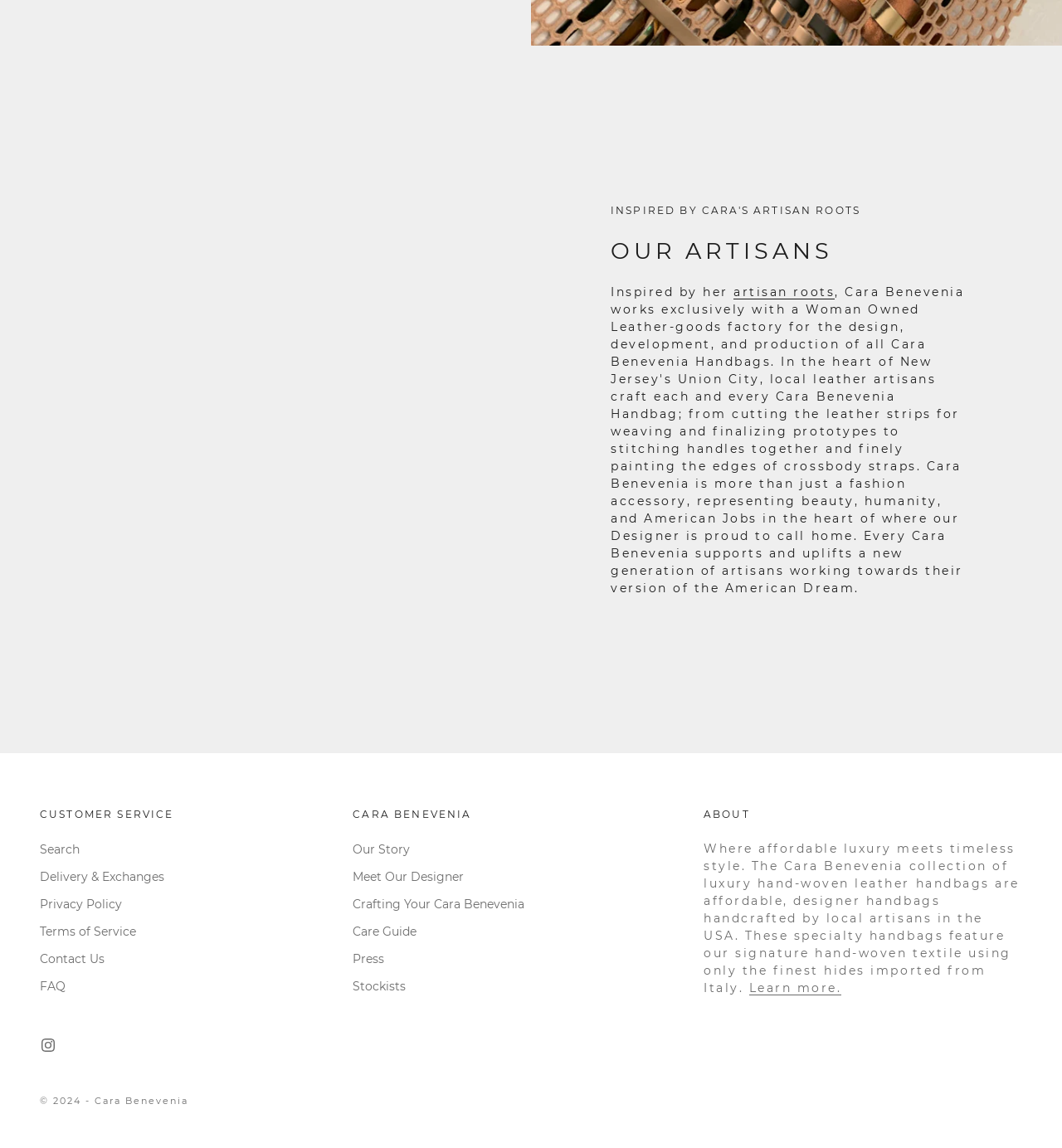Please give a one-word or short phrase response to the following question: 
Where are the handbags made?

USA